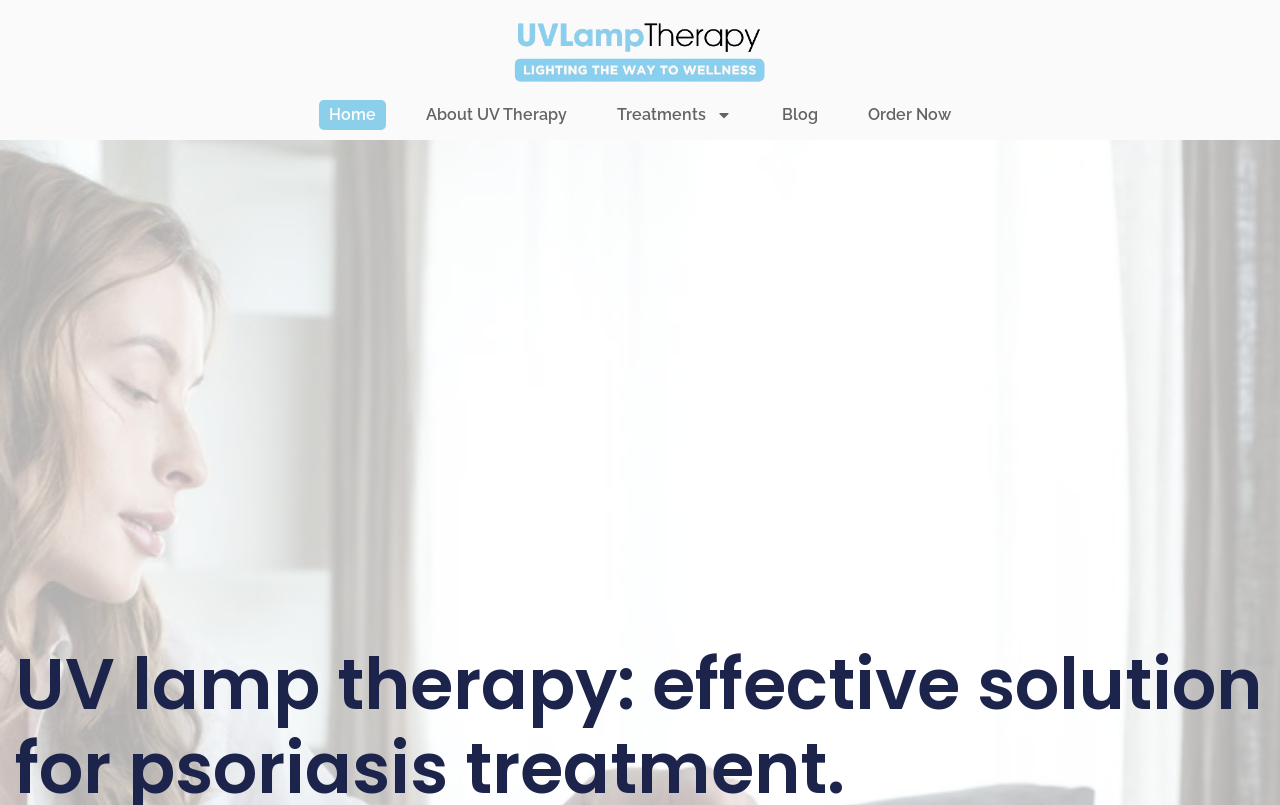Please answer the following question using a single word or phrase: 
How many links are on the top navigation bar?

5